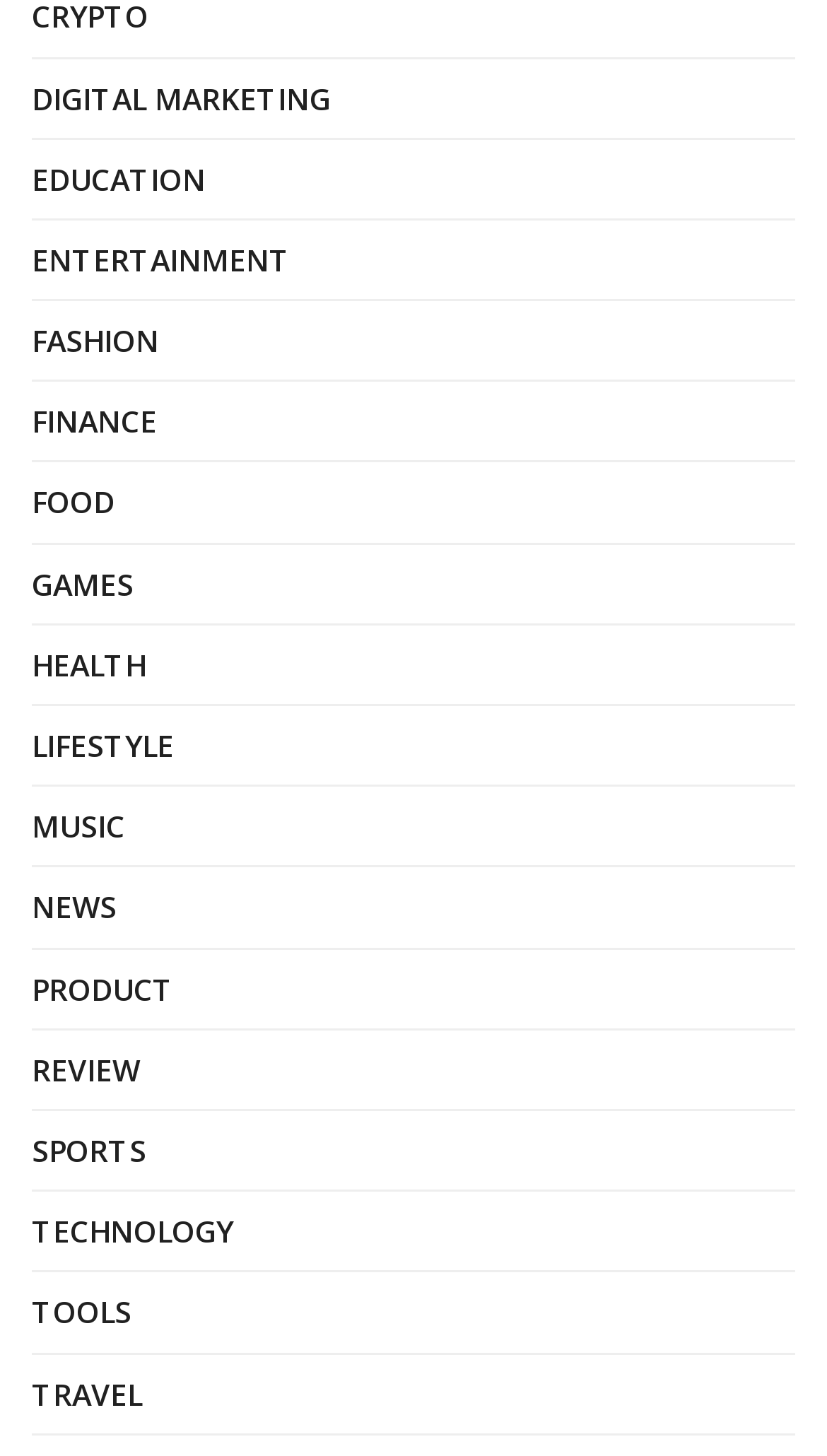Find the bounding box coordinates of the element to click in order to complete this instruction: "Browse digital marketing". The bounding box coordinates must be four float numbers between 0 and 1, denoted as [left, top, right, bottom].

[0.038, 0.049, 0.4, 0.085]